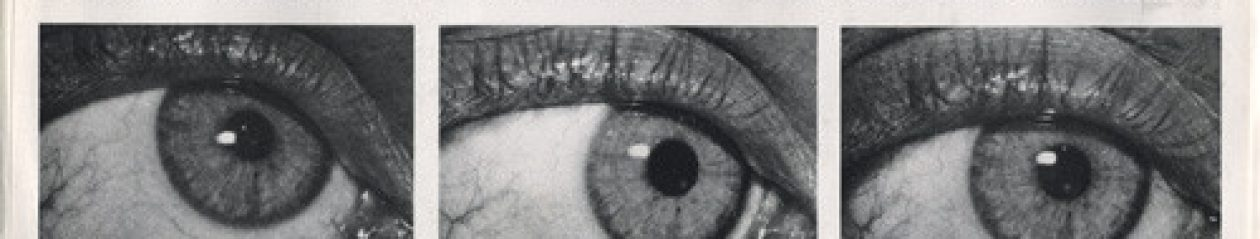Carefully examine the image and provide an in-depth answer to the question: Is the light in the image harsh?

The caption describes the light as 'soft' which suggests a gentle and non-harsh illumination that enhances the eye's features, rather than a strong or intense light.